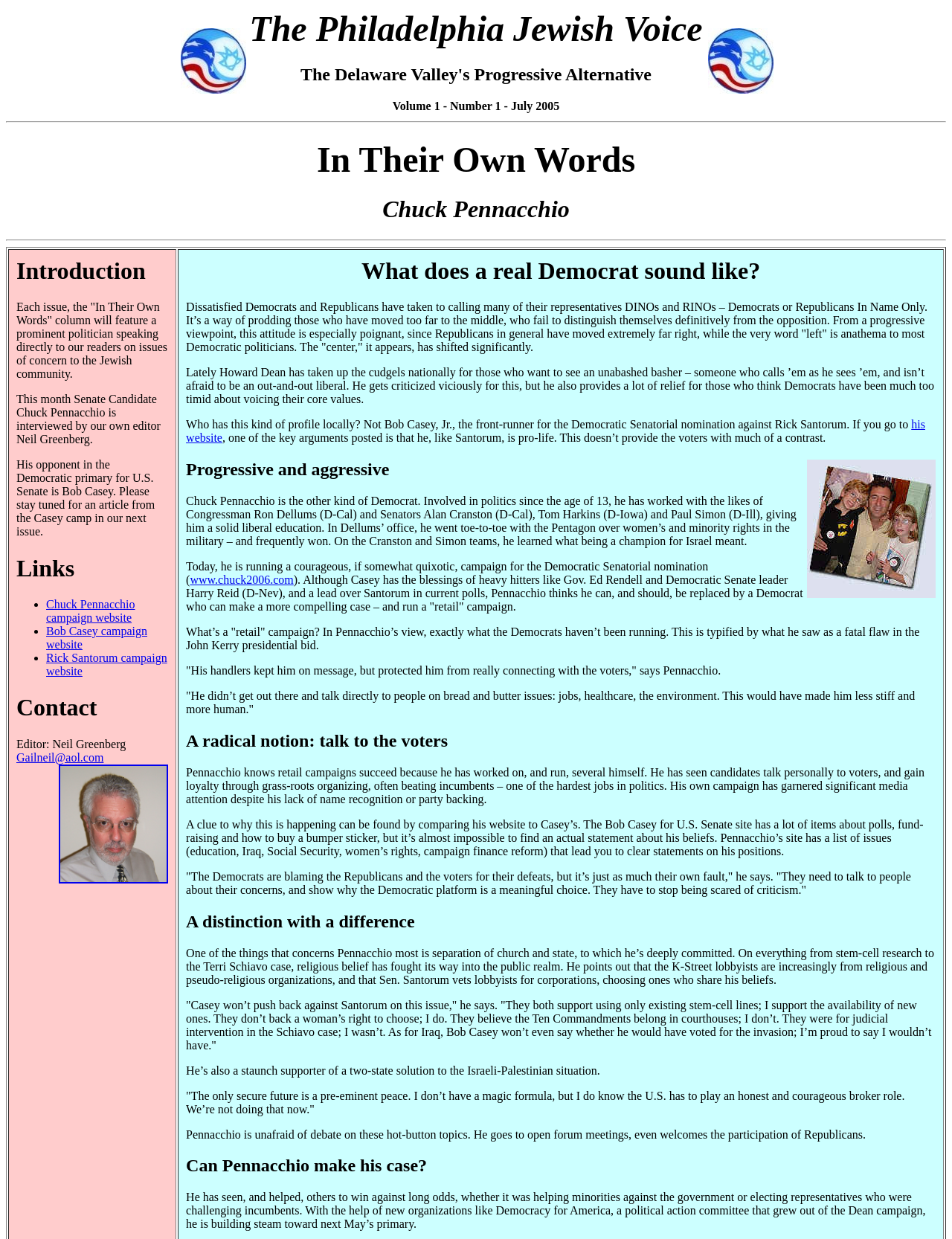Extract the bounding box coordinates of the UI element described by: "his website". The coordinates should include four float numbers ranging from 0 to 1, e.g., [left, top, right, bottom].

[0.195, 0.337, 0.972, 0.358]